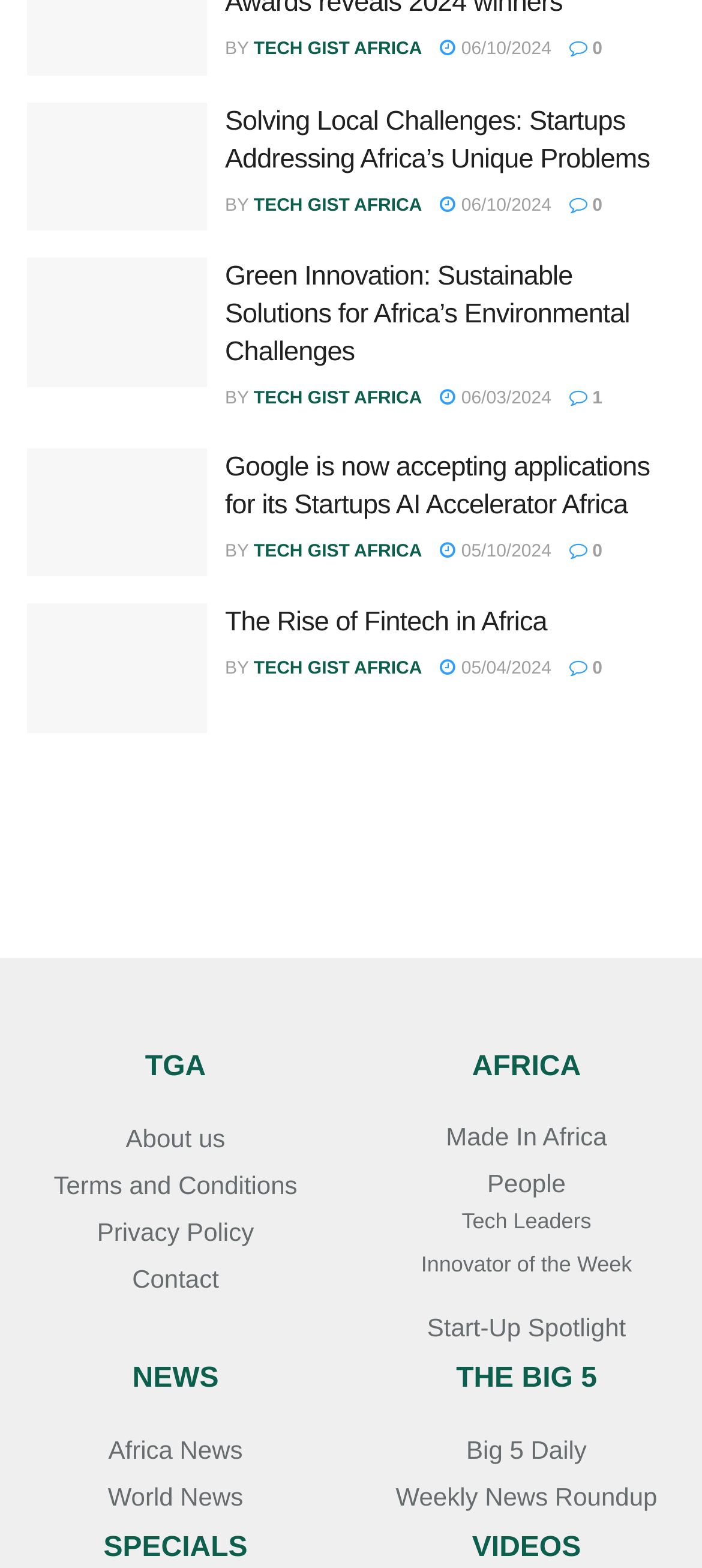Please predict the bounding box coordinates of the element's region where a click is necessary to complete the following instruction: "Read the 'The Rise of Fintech in Africa' article". The coordinates should be represented by four float numbers between 0 and 1, i.e., [left, top, right, bottom].

[0.321, 0.385, 0.962, 0.409]